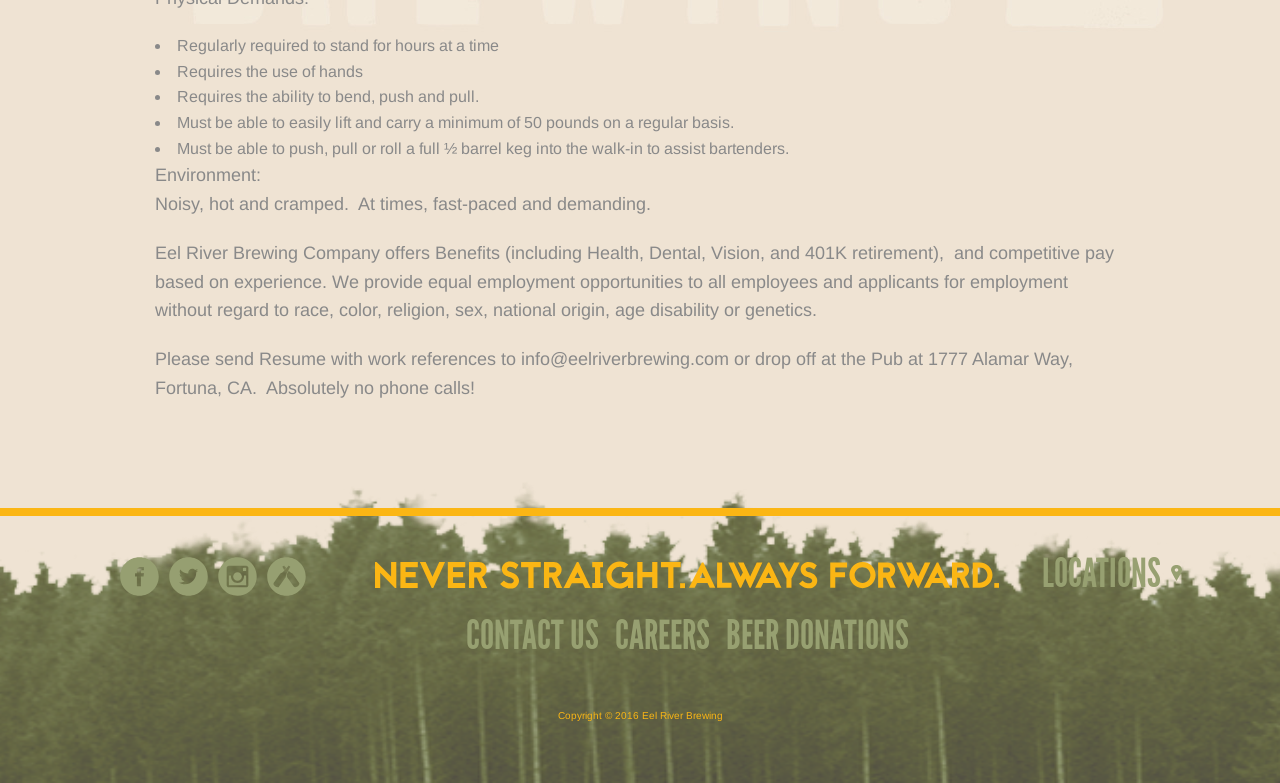Based on the visual content of the image, answer the question thoroughly: What is the contact information for Eel River Brewing Company?

The webpage provides an email address, info@eelriverbrewing.com, as a means of contact, in addition to a physical address, 1777 Alamar Way, Fortuna, CA.